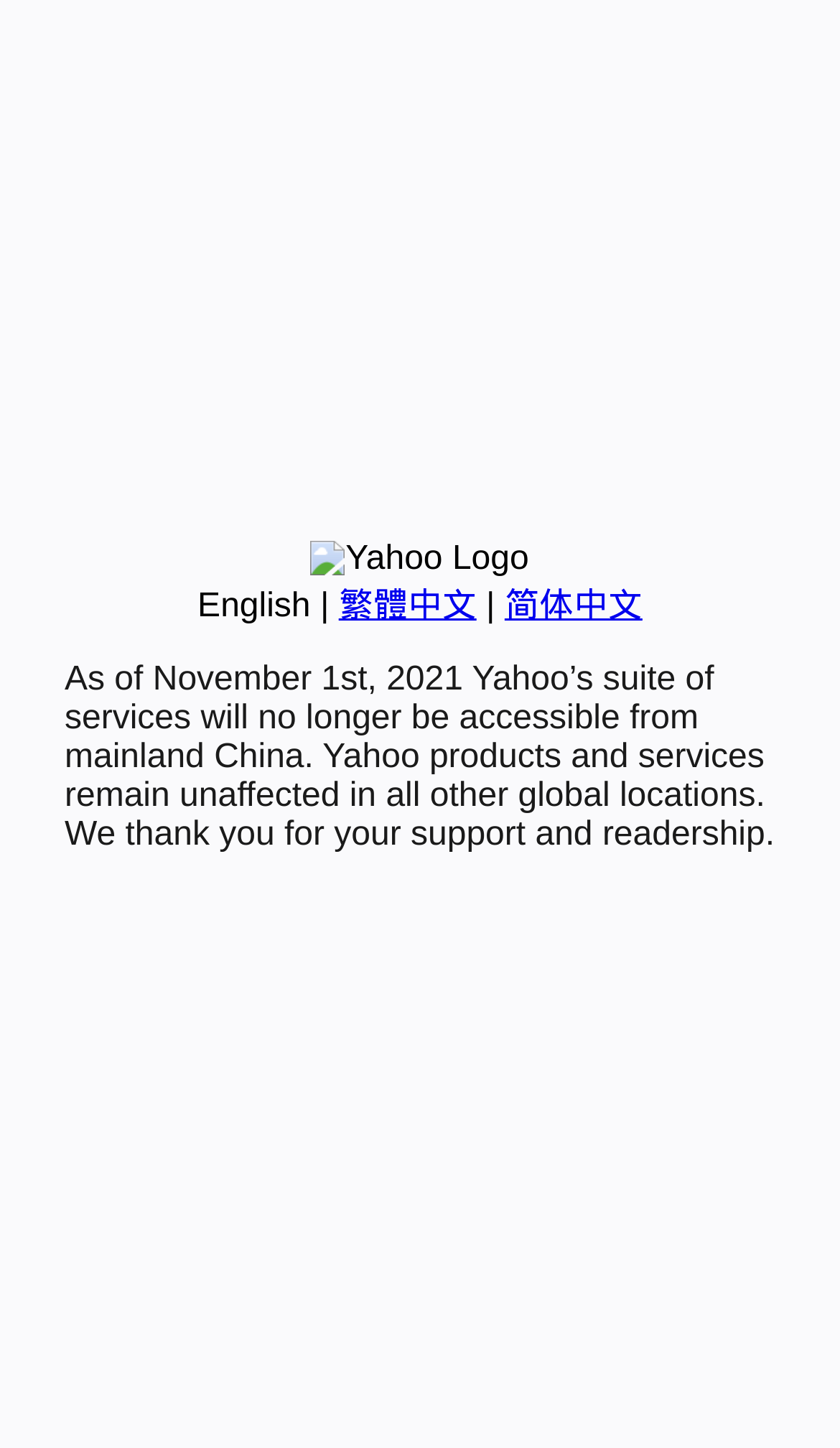Bounding box coordinates must be specified in the format (top-left x, top-left y, bottom-right x, bottom-right y). All values should be floating point numbers between 0 and 1. What are the bounding box coordinates of the UI element described as: 繁體中文

[0.403, 0.406, 0.567, 0.432]